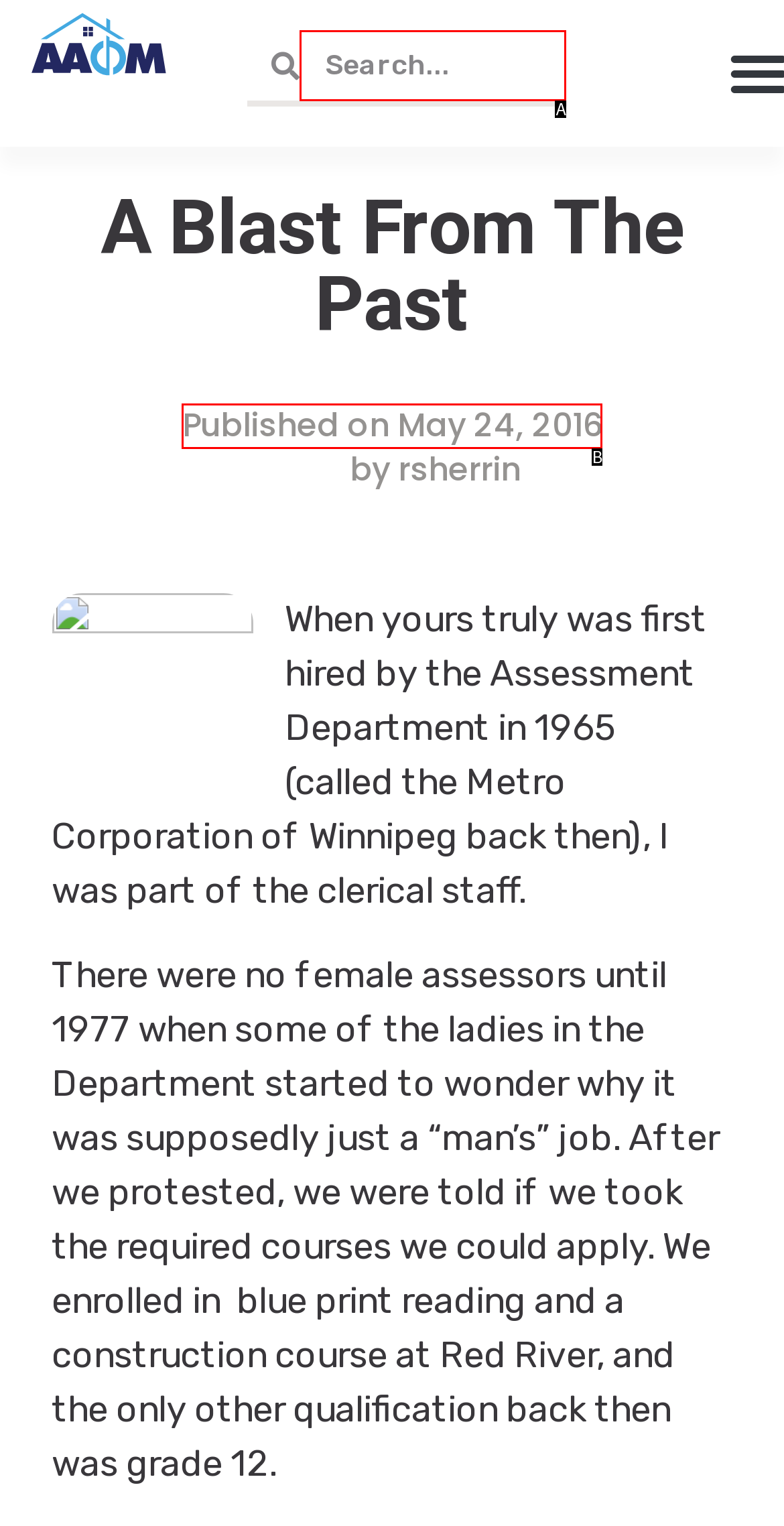Identify the HTML element that best fits the description: Published on May 24, 2016. Respond with the letter of the corresponding element.

B